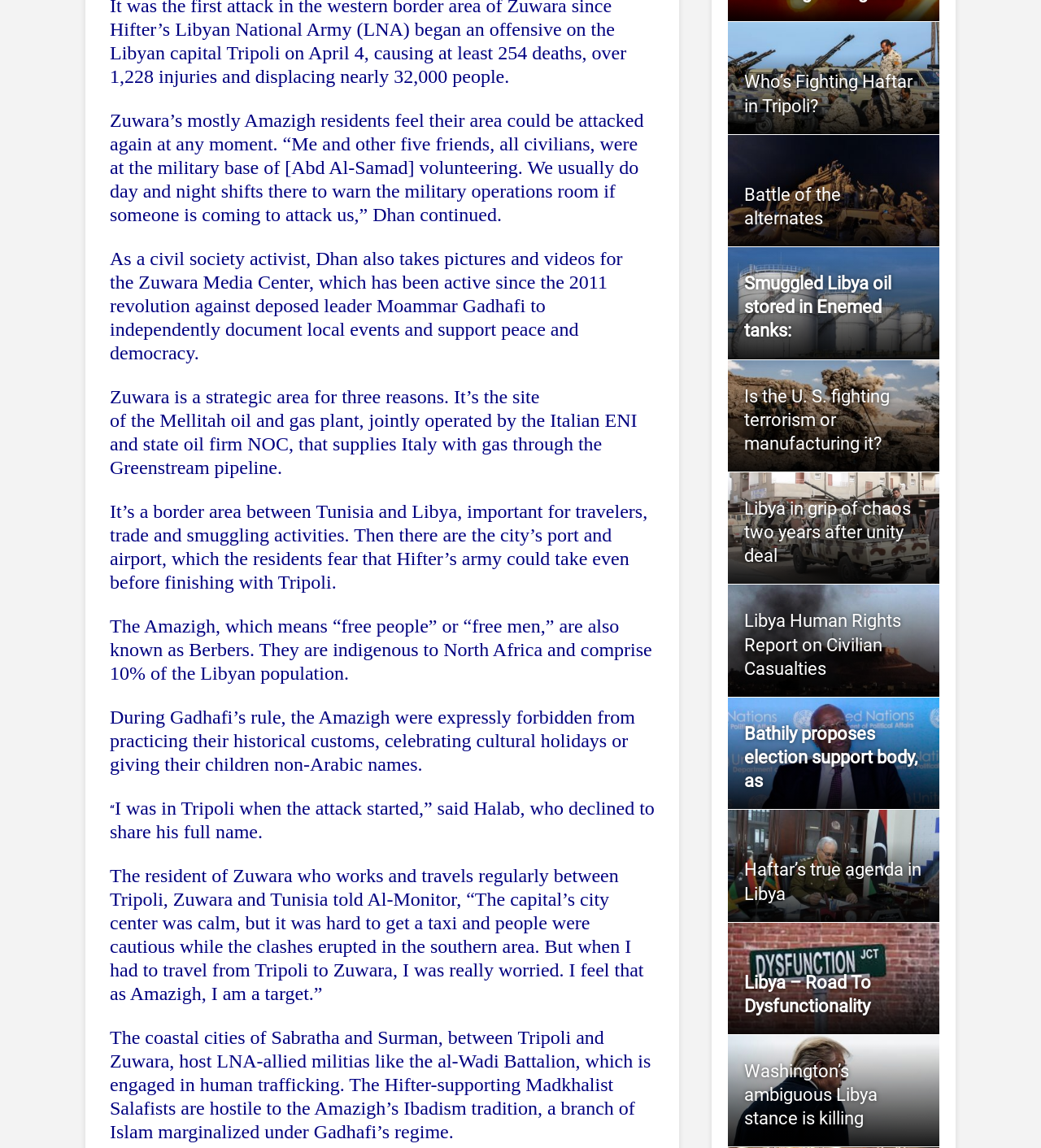Extract the bounding box coordinates for the described element: "Who’s Fighting Haftar in Tripoli?". The coordinates should be represented as four float numbers between 0 and 1: [left, top, right, bottom].

[0.715, 0.063, 0.877, 0.101]